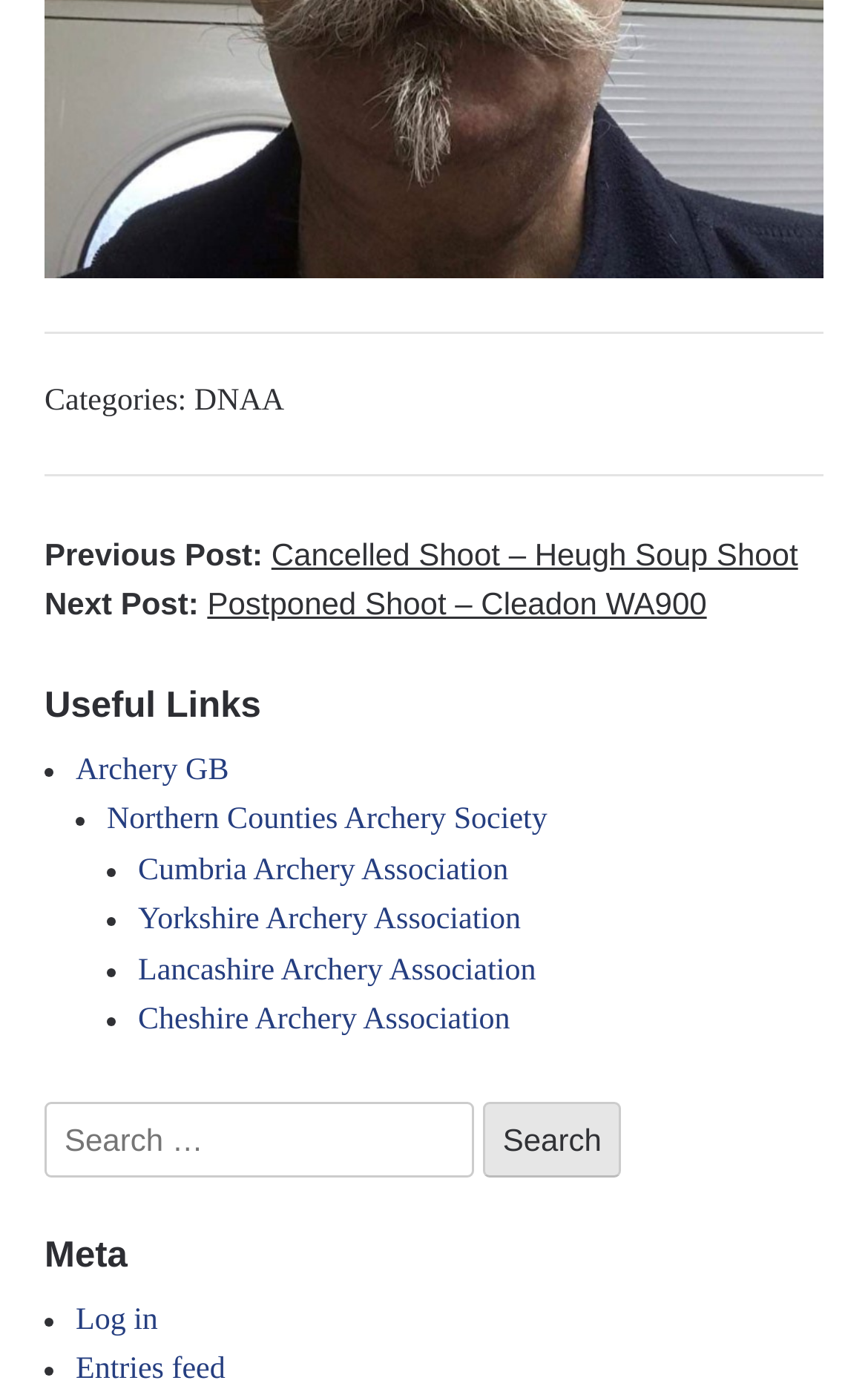Provide a brief response to the question below using a single word or phrase: 
What is the text of the first link in the navigation section?

Previous Post: Cancelled Shoot – Heugh Soup Shoot